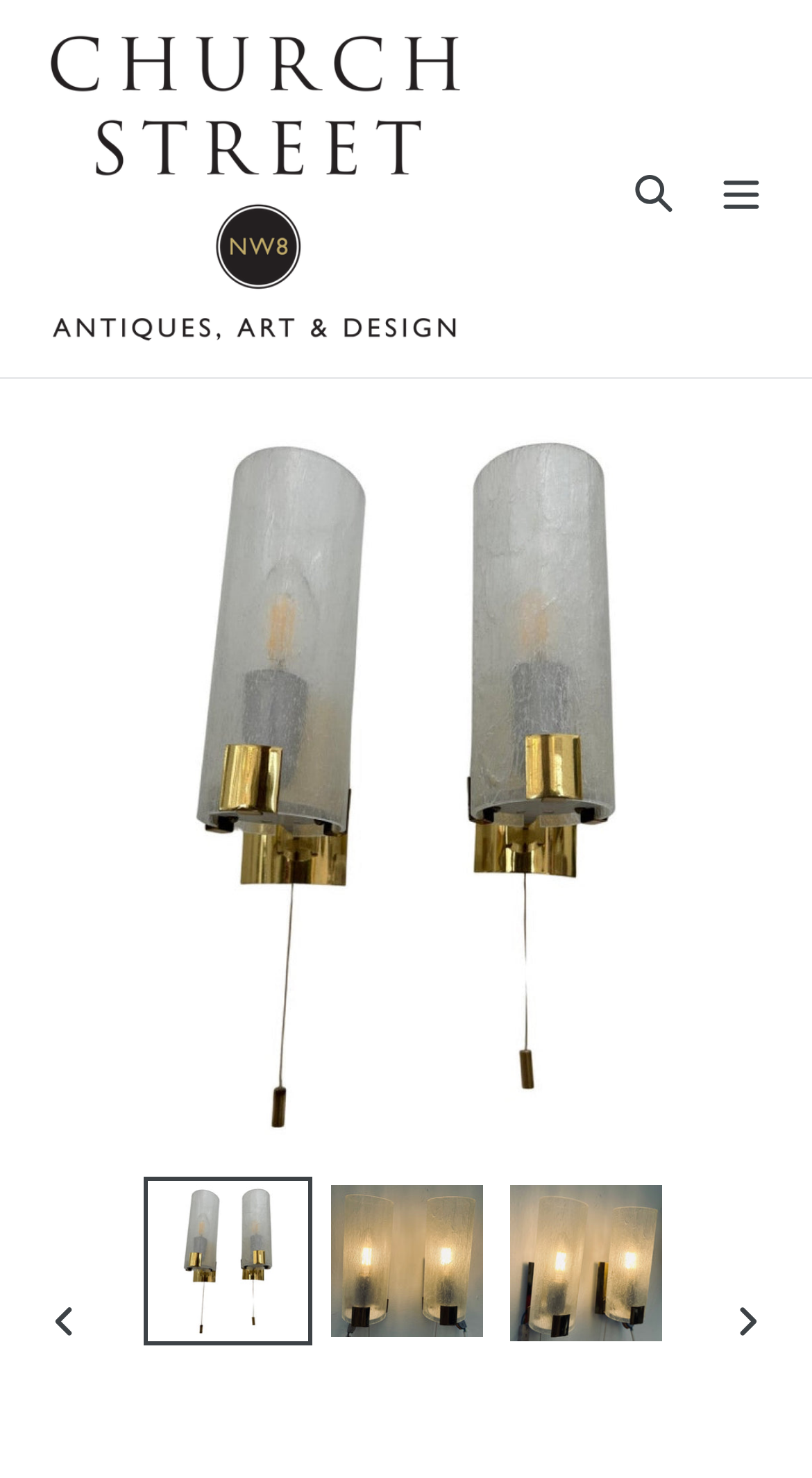Determine the bounding box coordinates for the area that should be clicked to carry out the following instruction: "View the previous slide".

[0.023, 0.863, 0.136, 0.921]